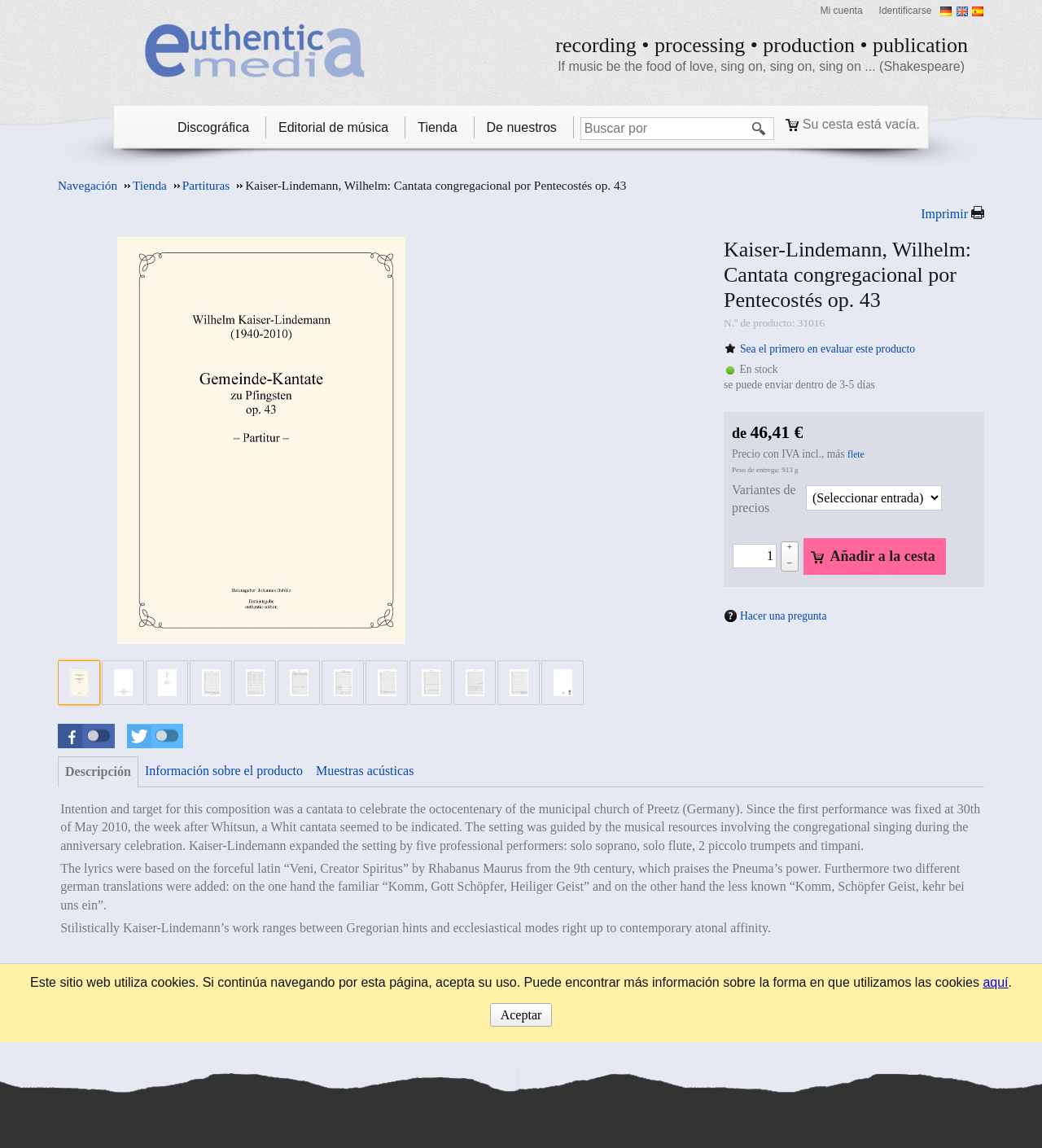What is the weight of the product?
Please provide a comprehensive answer to the question based on the webpage screenshot.

I found the answer by looking at the product details section of the webpage, where it says 'Peso de entrega: 913 g'.